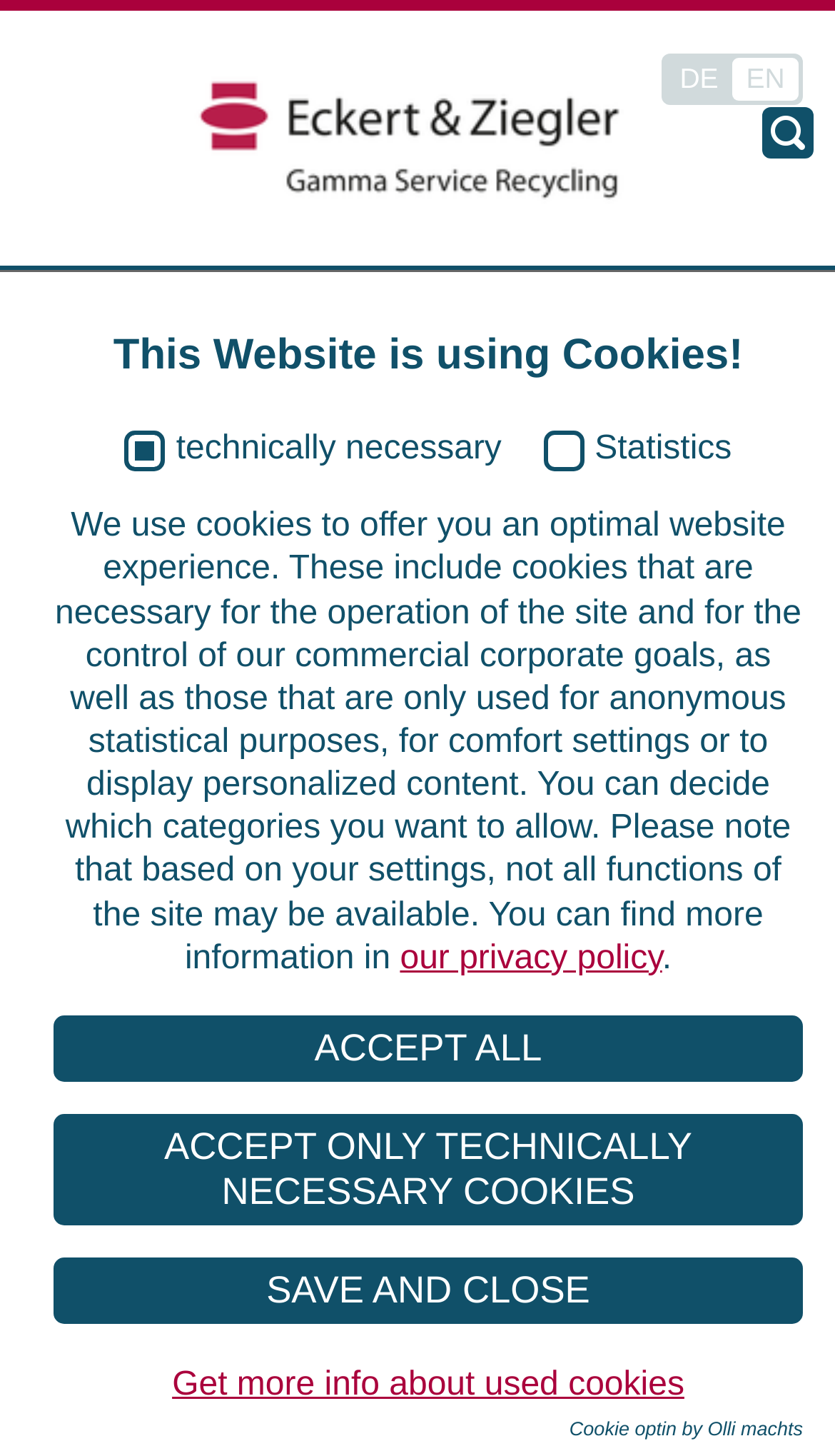Generate an in-depth caption that captures all aspects of the webpage.

This webpage is about GSR (Gamma Service Recycling), a specialist in the manufacturing, transportation, take-back, and recycling of radioactive sources from industry, nuclear medicine, and research, as well as the decommissioning and decontamination of nuclear facilities.

At the top left of the page, there is a figure, likely a logo or an image, accompanied by a link. On the top right, there are three links: "DE" and "EN" for language selection, and a link with an icon. Below these links, there is a menu labeled "MENÜ".

The main content of the page is divided into two sections. The first section is headed by "Our Team" and features a brief introduction to the team, describing their work with radioactivity and its applications. This section consists of five paragraphs of text, which discuss the team's characteristics, experience, and diversity.

The second section is headed by "This Website is using Cookies!" and provides information about the website's cookie policy. This section includes a brief description of the different types of cookies used, including technically necessary, statistics, and comfort settings. There are three buttons to manage cookie preferences: "ACCEPT ALL", "ACCEPT ONLY TECHNICALLY NECESSARY COOKIES", and "SAVE AND CLOSE". Additionally, there are two links to access more information about the used cookies and the cookie opt-in.

Overall, the webpage has a simple and organized layout, with clear headings and concise text. There are several links and buttons throughout the page, allowing users to navigate and interact with the content.